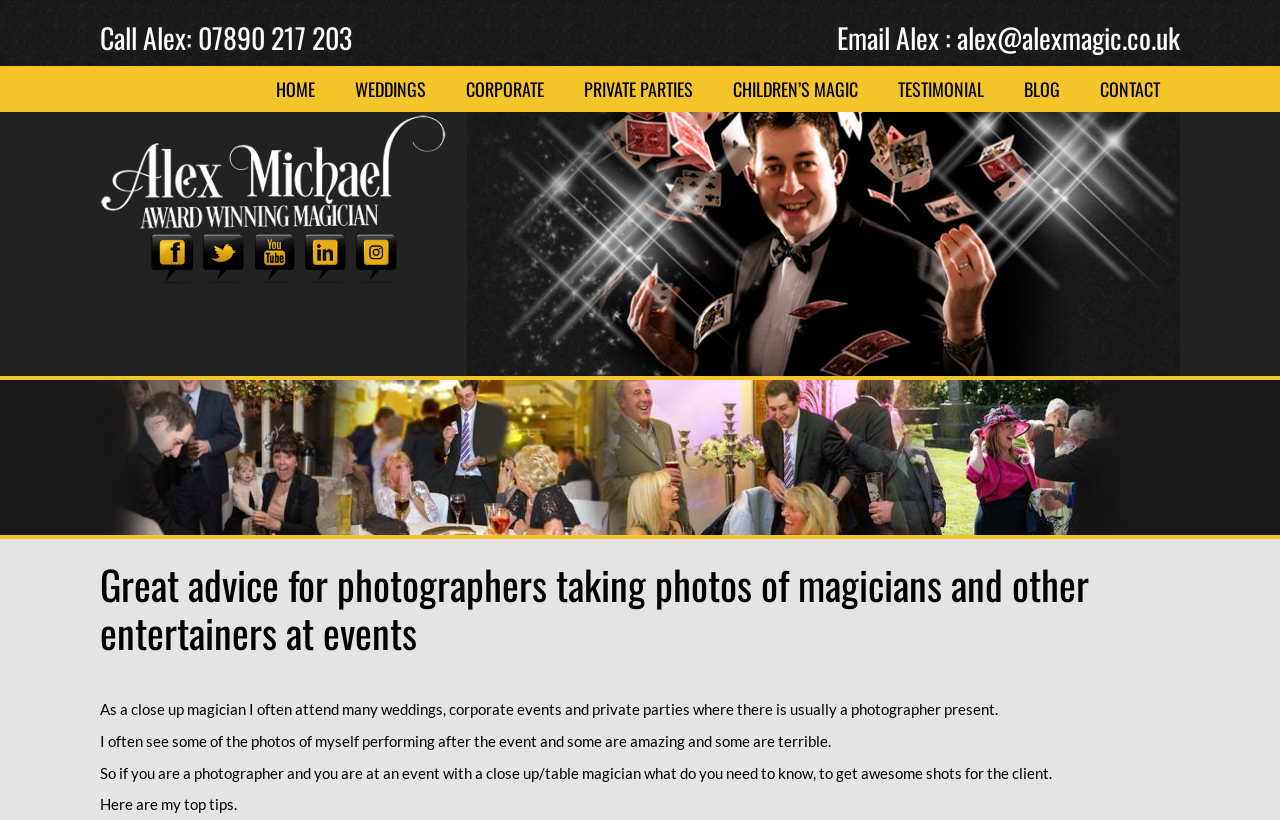Can you find and generate the webpage's heading?

Great advice for photographers taking photos of magicians and other entertainers at events